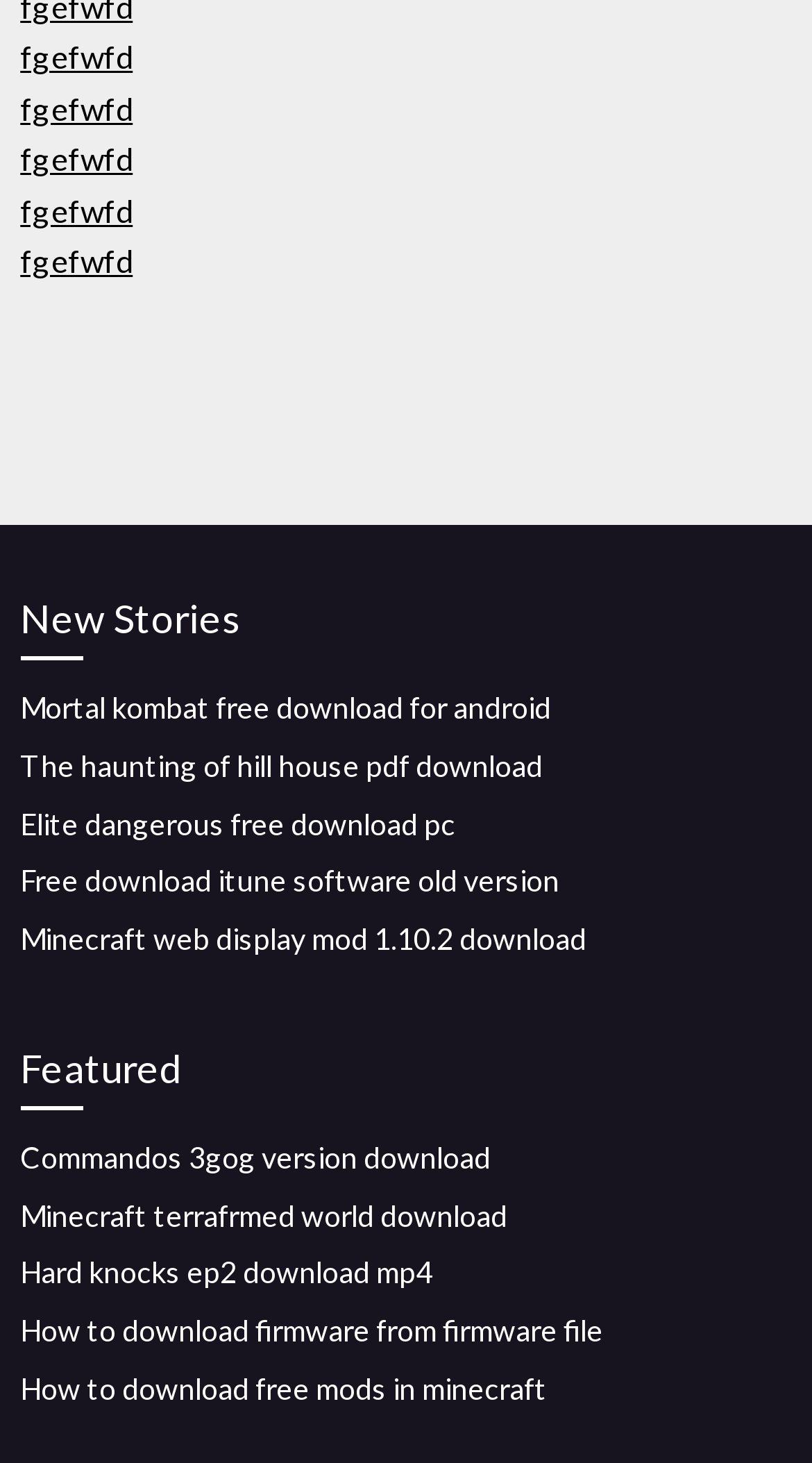Please provide the bounding box coordinates for the element that needs to be clicked to perform the instruction: "View New Stories". The coordinates must consist of four float numbers between 0 and 1, formatted as [left, top, right, bottom].

[0.025, 0.402, 0.975, 0.452]